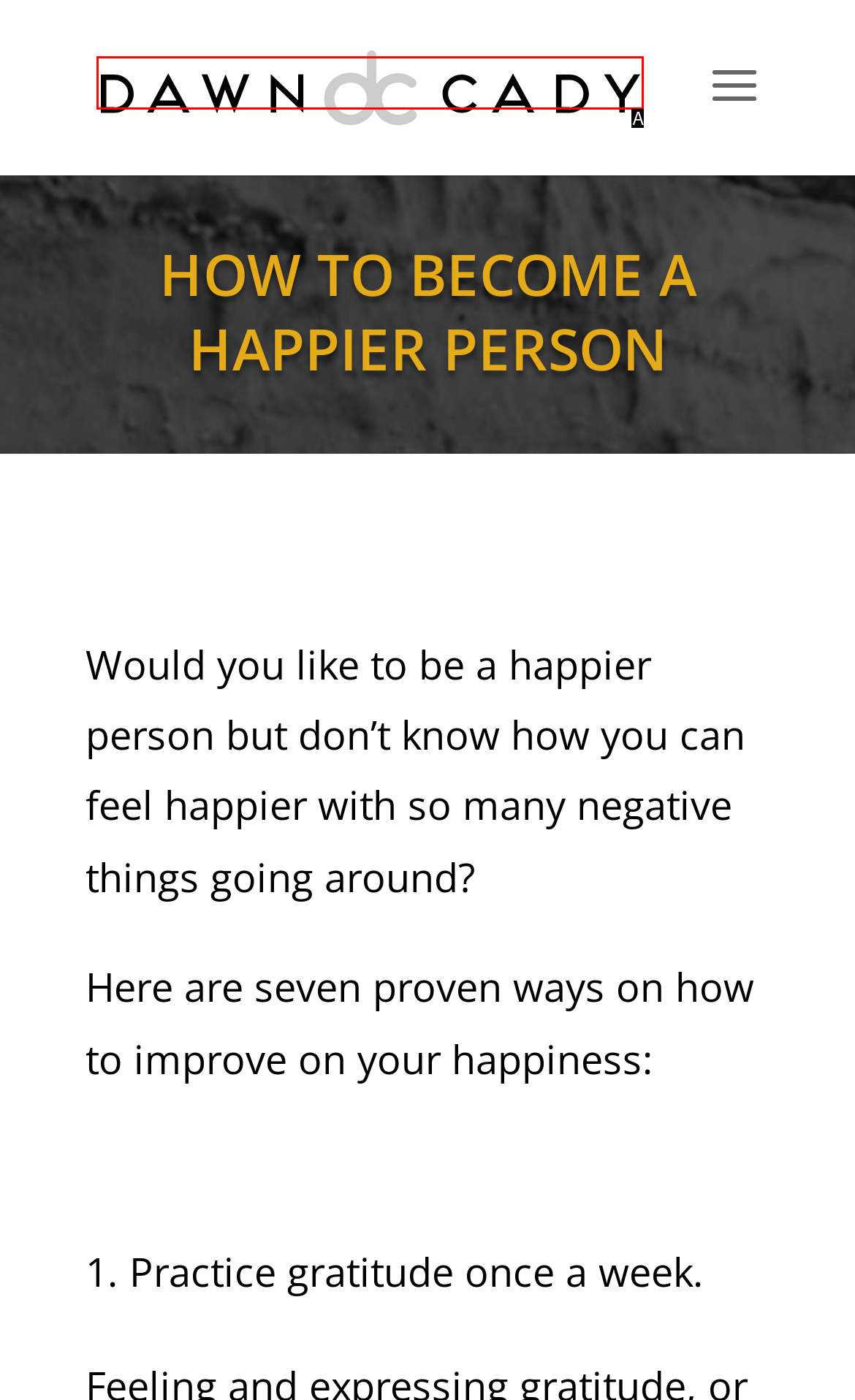Identify the letter corresponding to the UI element that matches this description: alt="Dawn Cady"
Answer using only the letter from the provided options.

A